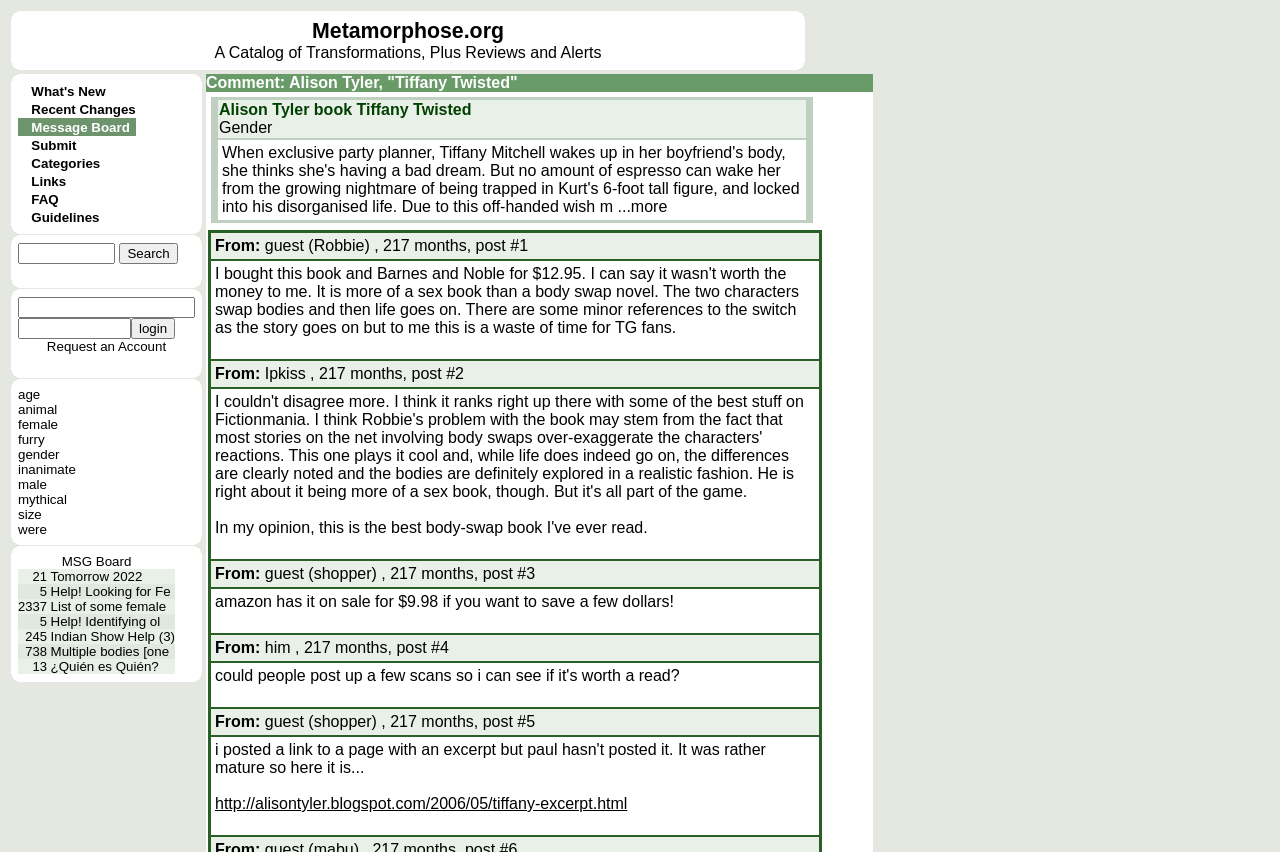Give a concise answer using one word or a phrase to the following question:
How many tables are present on the webpage?

5